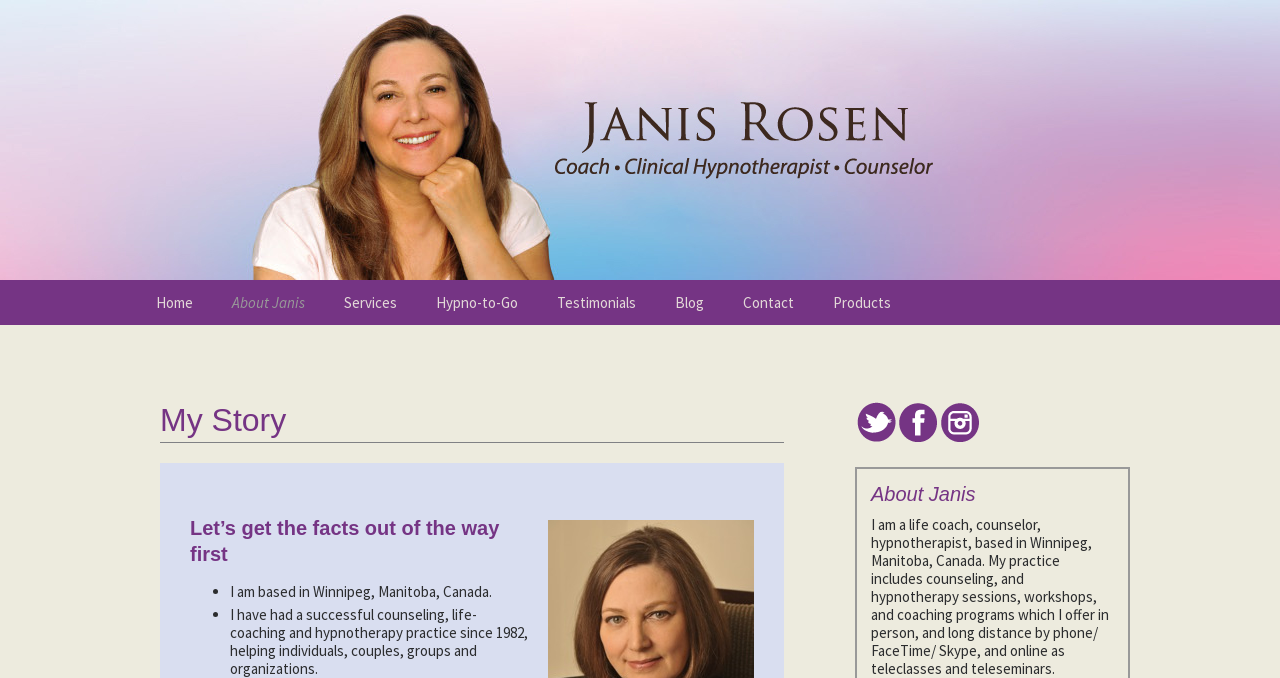What services are offered by the person?
Answer the question with just one word or phrase using the image.

Counseling, Coaching, Hypnotherapy